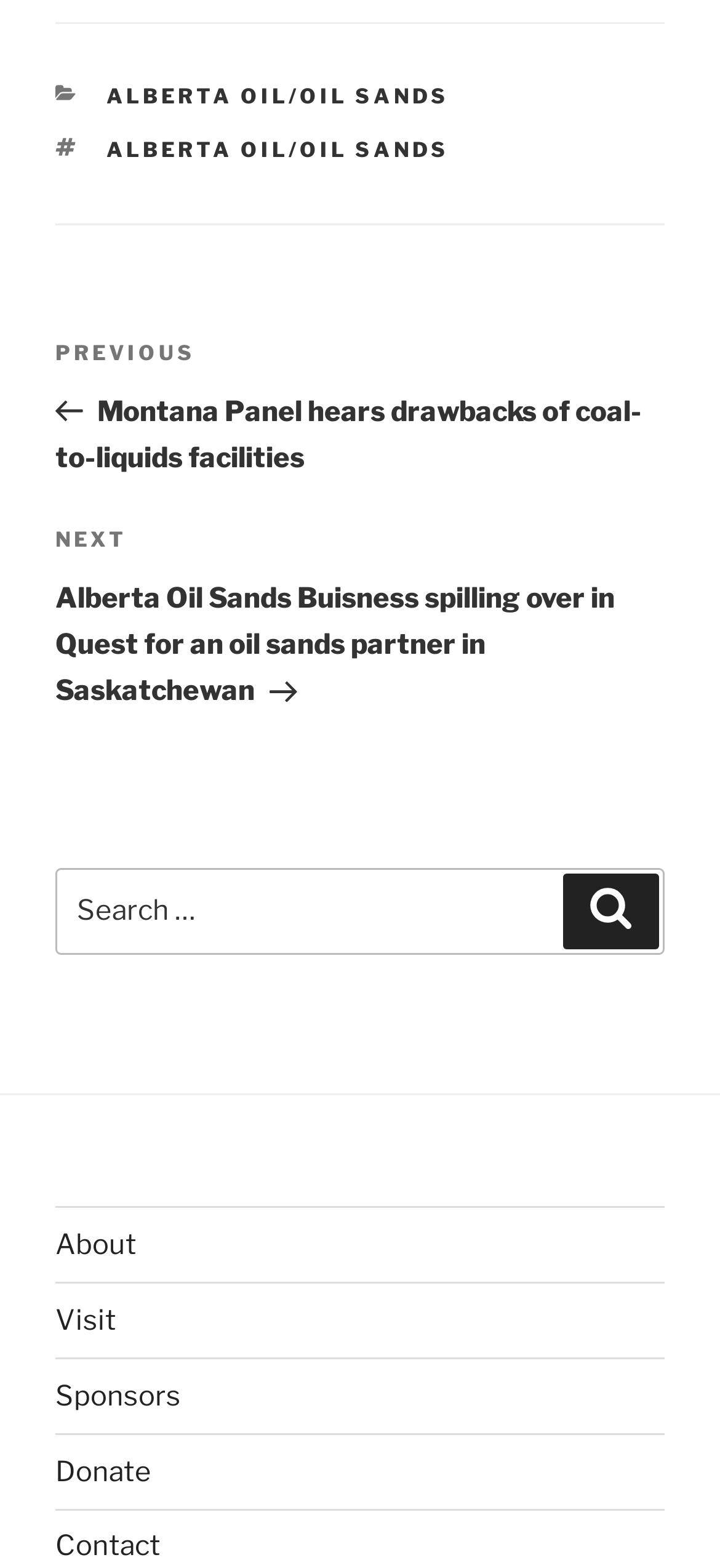Please identify the bounding box coordinates of the area that needs to be clicked to follow this instruction: "Visit the About page".

[0.077, 0.783, 0.19, 0.804]